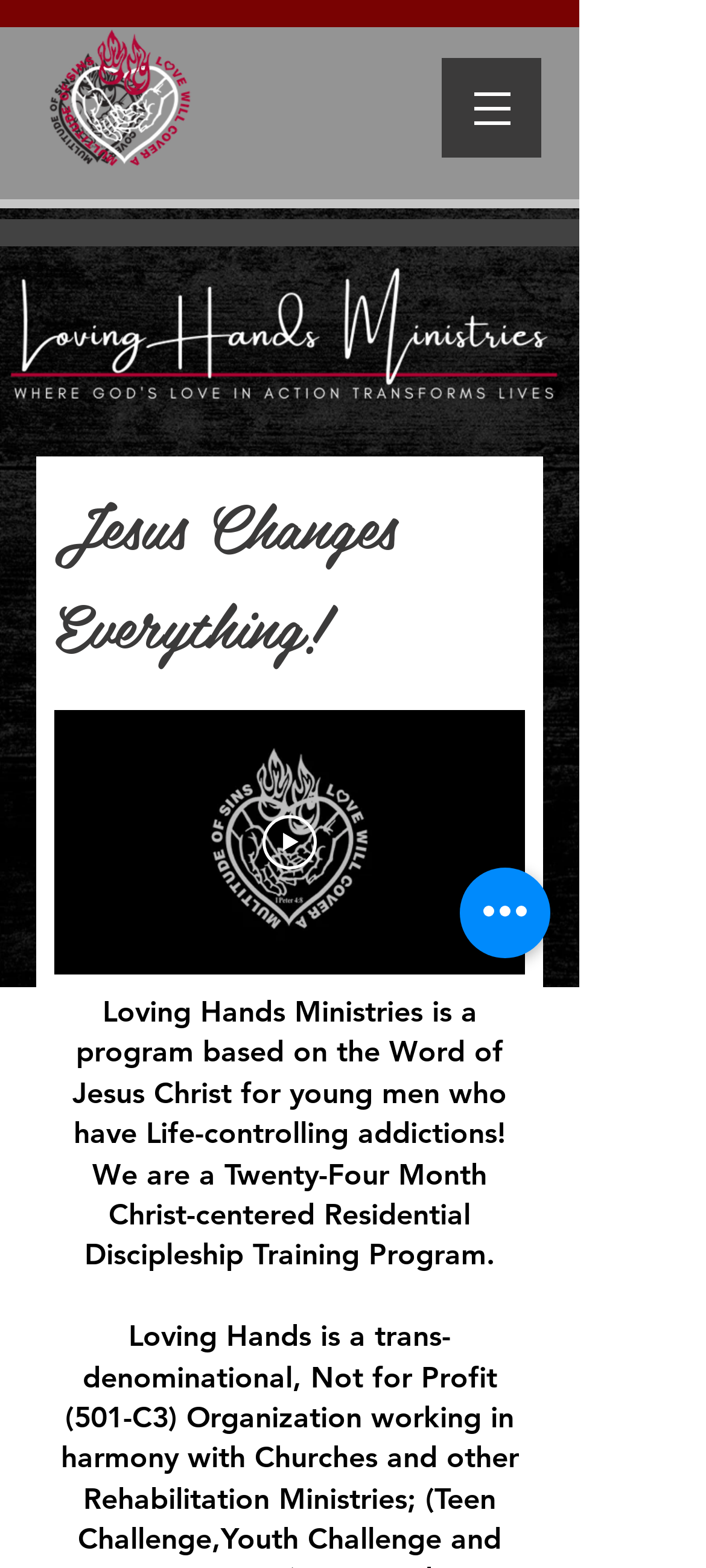Detail the features and information presented on the webpage.

The webpage is about "Lovinghands.net" and has an "About Us" theme. At the top left, there is a logo image "Logo-Black-4k-png.png" and another logo image "Logo (transparent) WHITE.png" to its right. Below these logos, there is a navigation menu "Site" with a button that has a popup menu. The navigation menu is located at the top center of the page.

On the left side of the page, there is an image "Fundraisers & Events (16).png" that takes up a significant portion of the page's height. Above this image, there is a heading "Jesus Changes Everything!" in a prominent font size.

To the right of the image, there is a video player with a canvas and a video element. The video player has several buttons, including a play button, a mute button, a full-screen button, and a button to show more media controls. Below the video player, there is a slider to scrub through the video timeline. 

Below the video player, there is another button "Play video" with an image. At the bottom right of the page, there is a button "Quick actions".